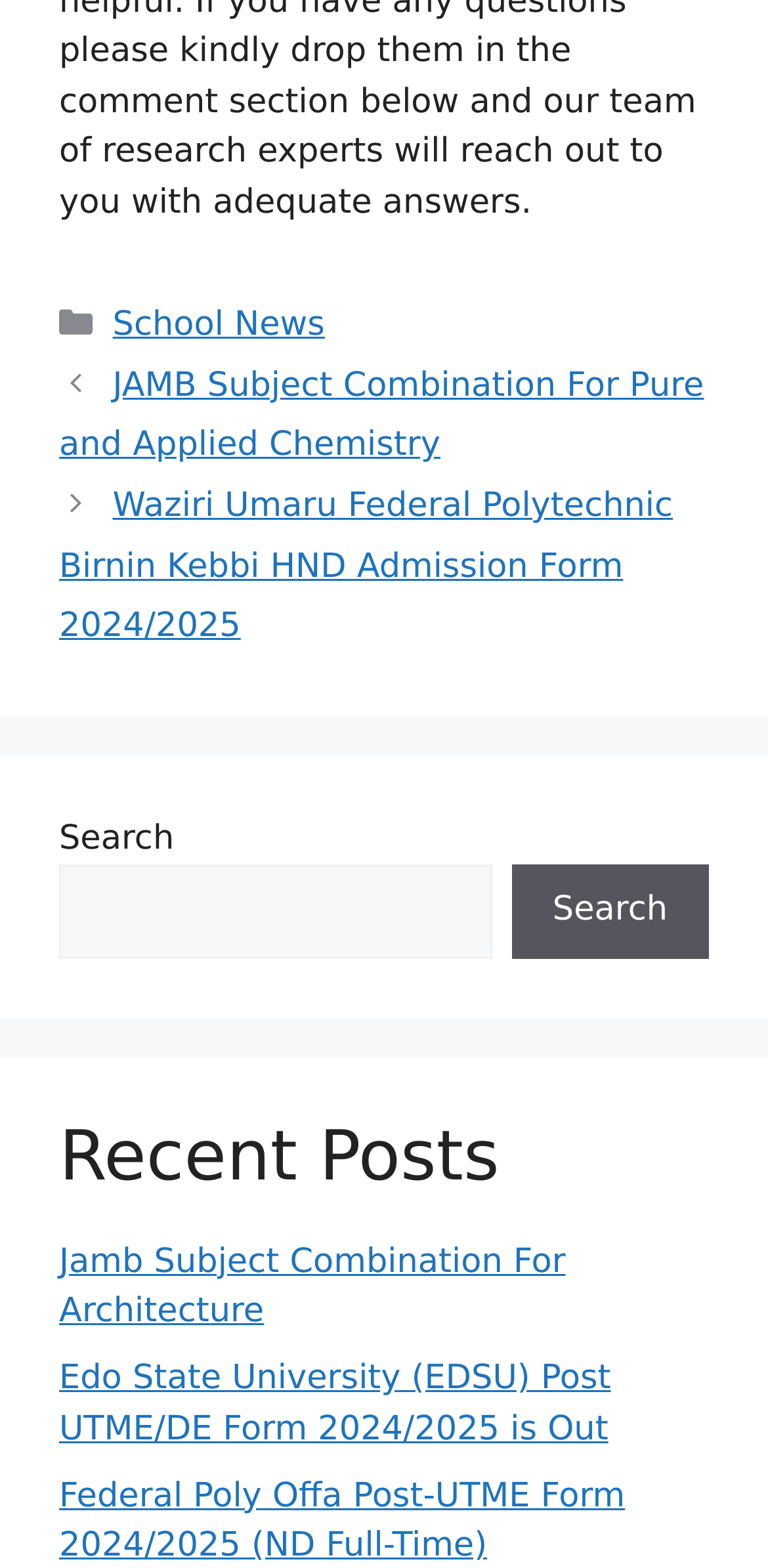Highlight the bounding box coordinates of the element that should be clicked to carry out the following instruction: "Browse Recent Posts". The coordinates must be given as four float numbers ranging from 0 to 1, i.e., [left, top, right, bottom].

[0.077, 0.712, 0.923, 0.765]